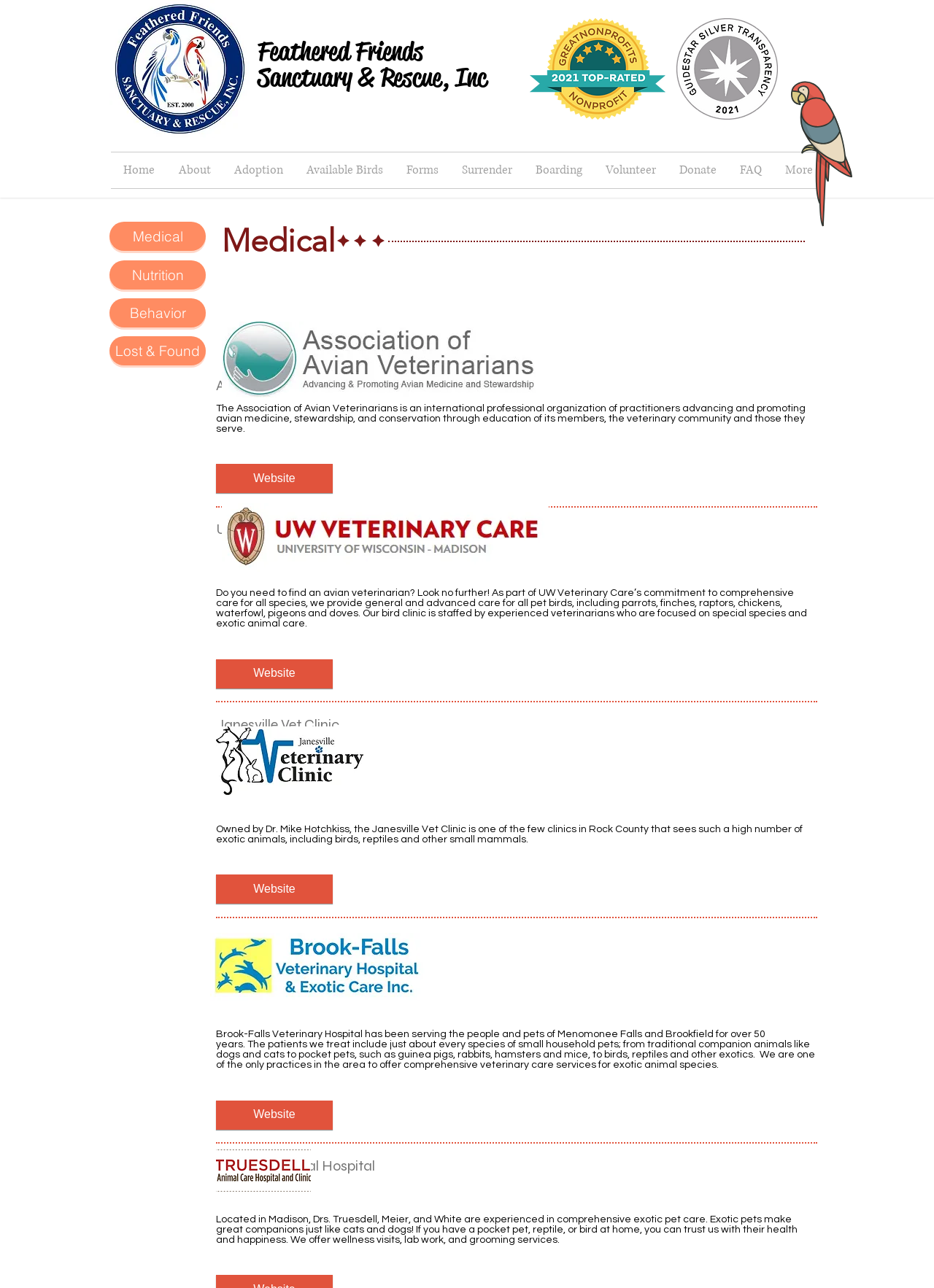Determine the bounding box coordinates of the UI element described below. Use the format (top-left x, top-left y, bottom-right x, bottom-right y) with floating point numbers between 0 and 1: Available Birds

[0.316, 0.118, 0.423, 0.146]